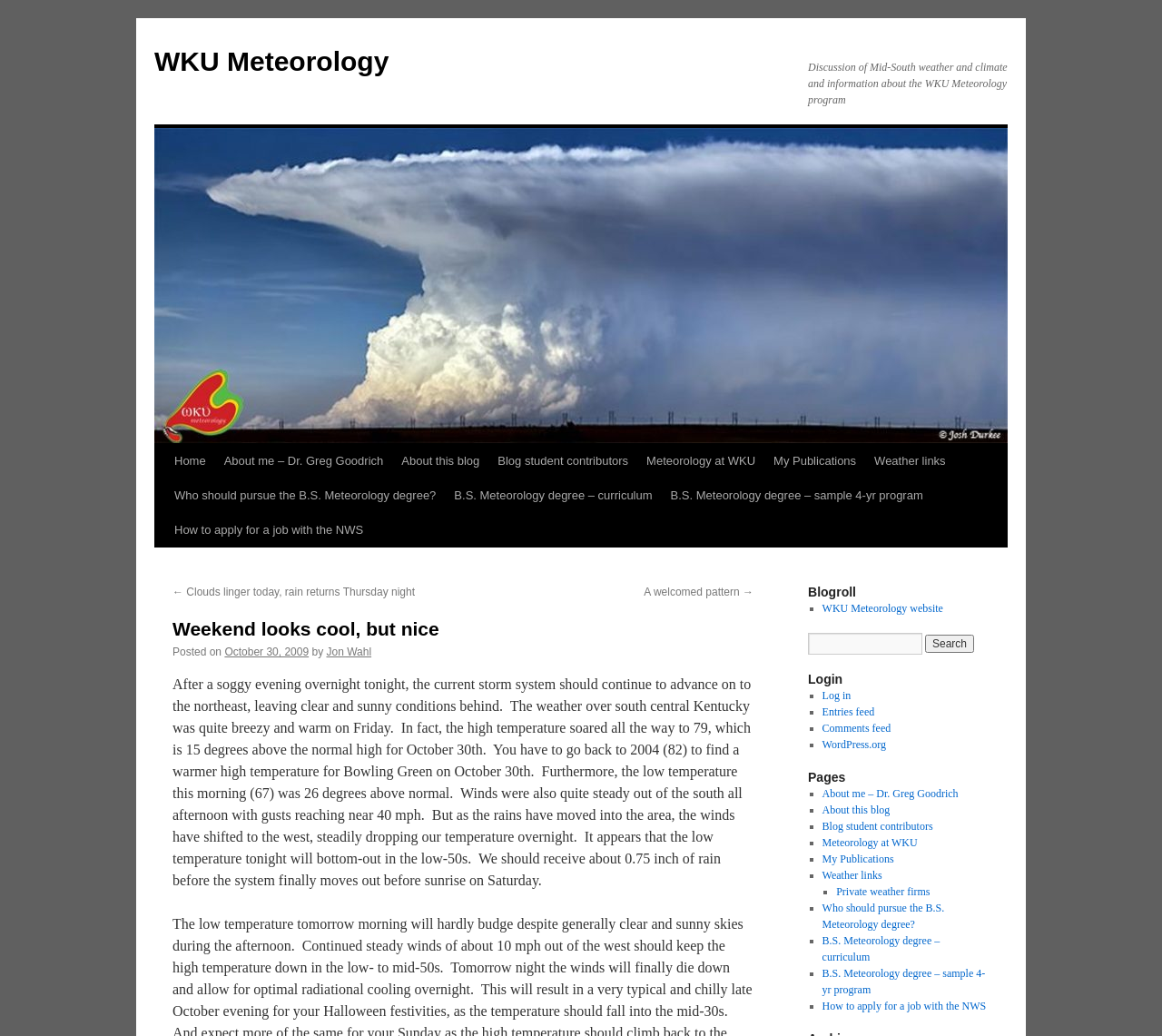Provide a thorough description of the webpage you see.

This webpage is about WKU Meteorology, with a focus on weather and climate discussion. At the top, there is a link to "WKU Meteorology" and a brief description of the program. Below this, there is a large image with the same title.

The main content of the page is divided into two sections. On the left, there is a list of links to various topics, including "Home", "About me", "About this blog", and others related to meteorology and weather. These links are arranged in a horizontal row, with each link positioned next to the other.

On the right, there is a blog post titled "Weekend looks cool, but nice". The post includes a heading, a brief introduction, and a longer article discussing the weather conditions in south central Kentucky. The article is divided into paragraphs and includes specific details about temperature, wind, and precipitation.

Below the blog post, there are additional links to previous and next articles, as well as a section with complementary information, including a search bar, a login link, and a list of pages with links to various topics.

At the bottom of the page, there is a list of links to other websites and resources, including a blogroll and a list of pages related to meteorology and weather.